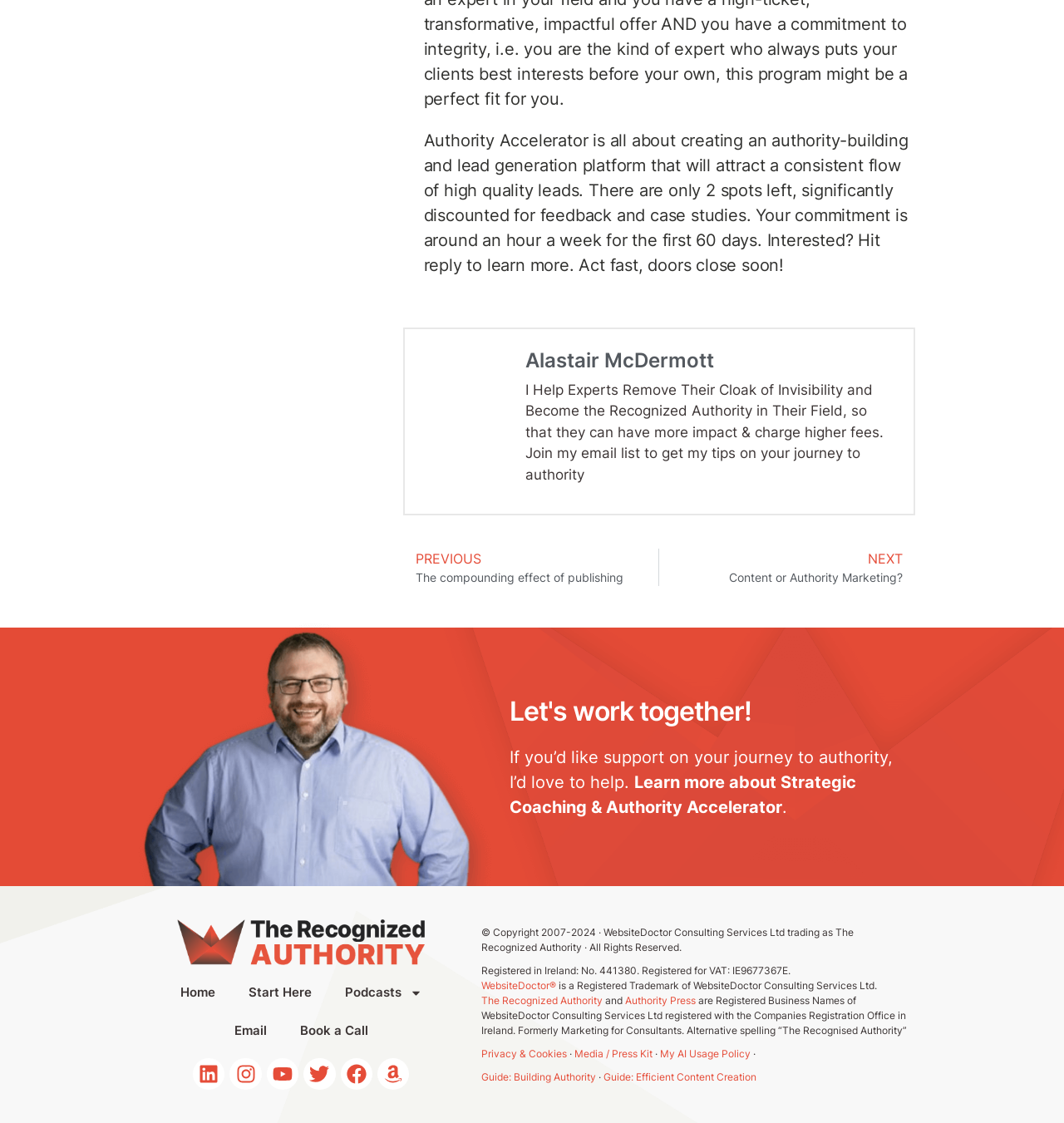Pinpoint the bounding box coordinates of the clickable area necessary to execute the following instruction: "Go to the Home page". The coordinates should be given as four float numbers between 0 and 1, namely [left, top, right, bottom].

[0.154, 0.867, 0.218, 0.901]